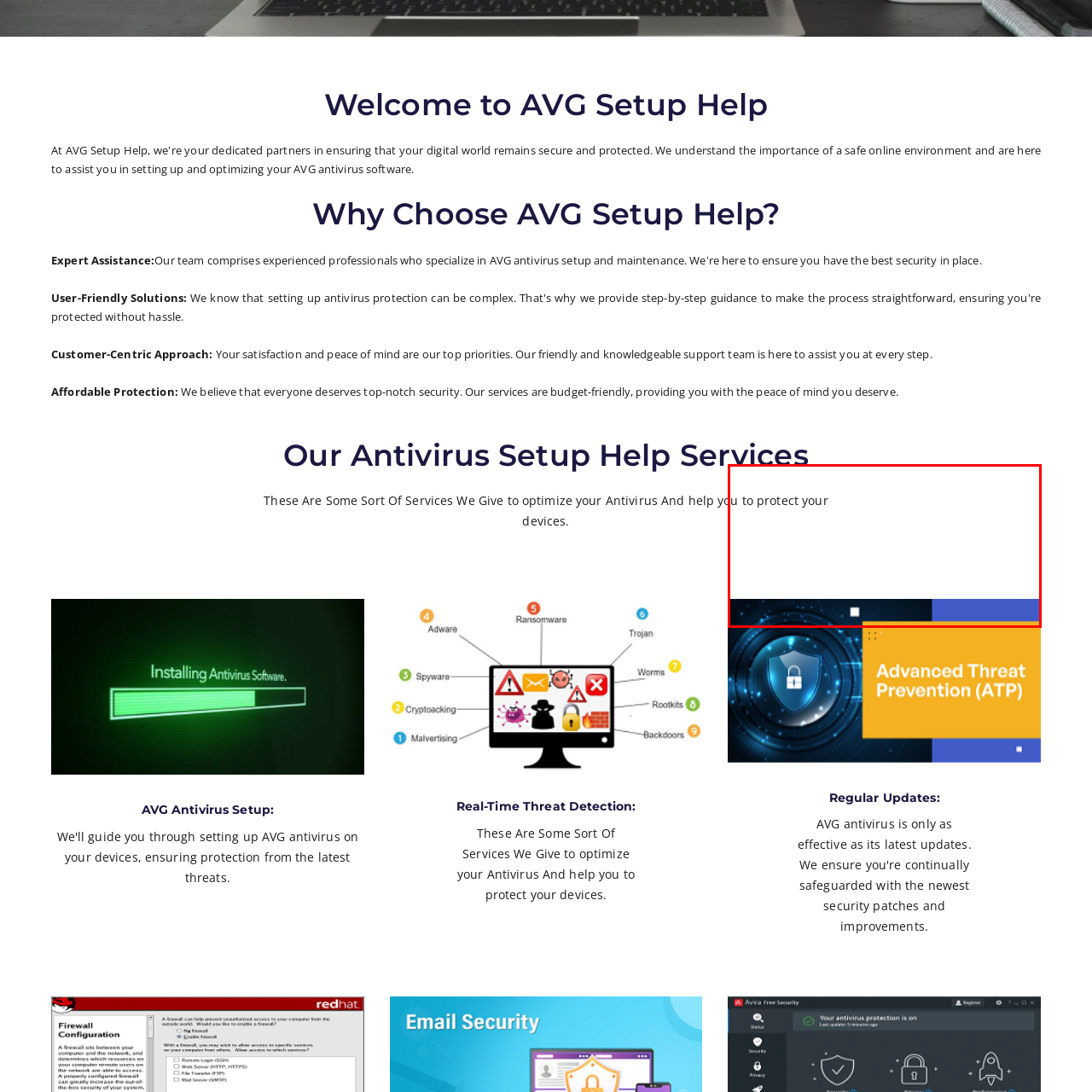What is the role of regular updates in device security?
Pay attention to the image part enclosed by the red bounding box and answer the question using a single word or a short phrase.

Essential role